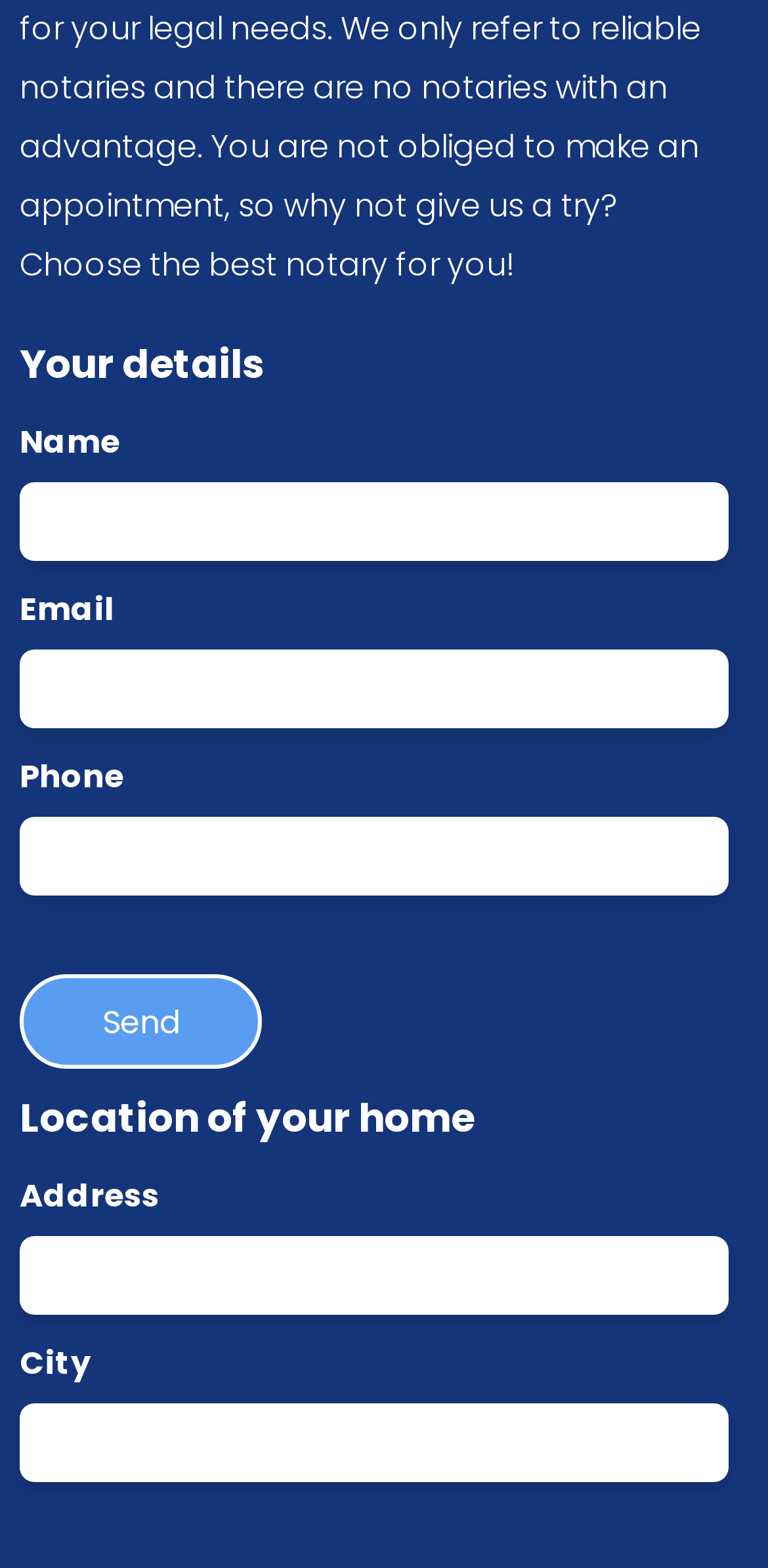Find the bounding box coordinates for the UI element that matches this description: "Send".

[0.026, 0.621, 0.341, 0.682]